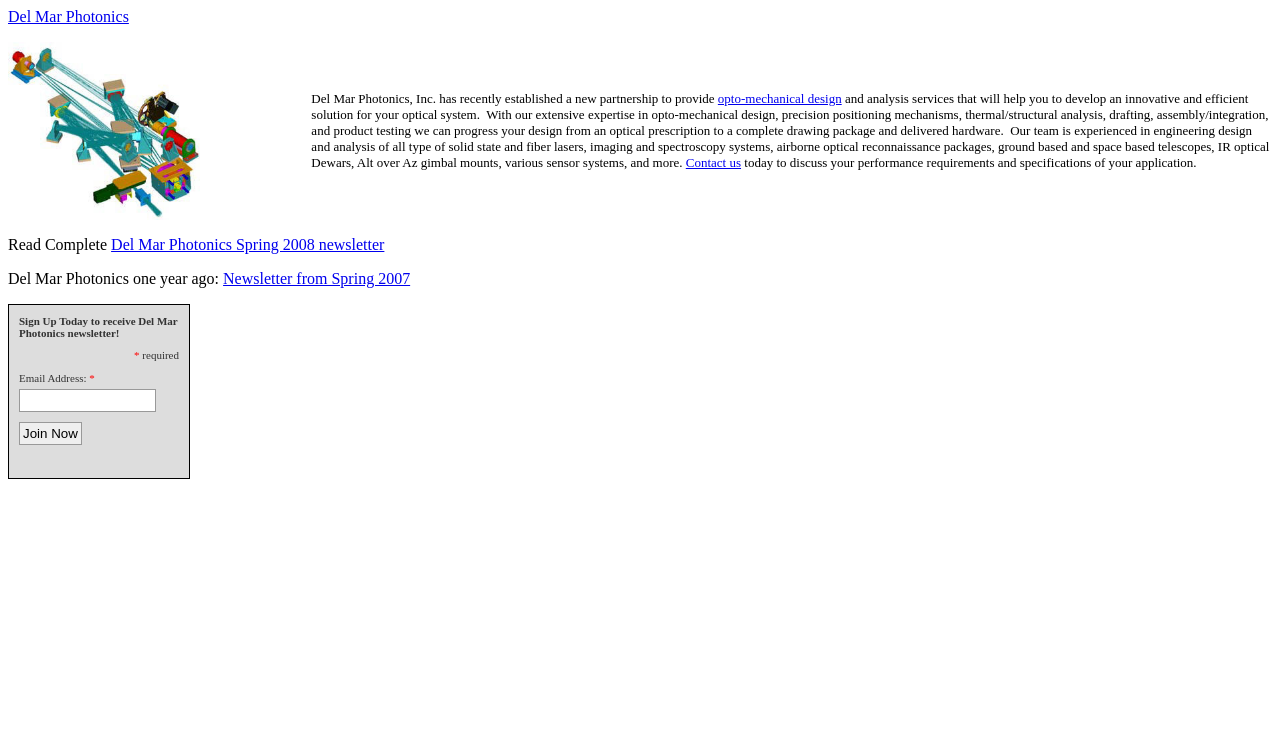Produce a meticulous description of the webpage.

The webpage is about Del Mar Photonics, a company that provides opto-mechanical design and analysis services. At the top of the page, there is a link with the company's name, "Del Mar Photonics", which is also the title of the page. Below the title, there is a table with two columns. The left column contains an image, while the right column has a block of text that describes the company's services and expertise in opto-mechanical design, precision positioning mechanisms, thermal/structural analysis, and more. The text also includes two links, "opto-mechanical design" and "Contact us", which are positioned in the middle and at the bottom of the text block, respectively.

Below the table, there are several sections of text and links. The first section has a "Read Complete" text and a link to the "Del Mar Photonics Spring 2008 newsletter". The second section has a text "Del Mar Photonics one year ago:" and a link to the "Newsletter from Spring 2007". The third section has a call-to-action text "Sign Up Today to receive Del Mar Photonics newsletter!" and a required field for email address, accompanied by a "Join Now" button.

Throughout the page, there are several static text elements, including asterisks and a "required" label, which are used to provide additional information or instructions. Overall, the page has a simple and organized layout, with a focus on presenting the company's services and expertise, as well as providing a way for users to sign up for the newsletter.